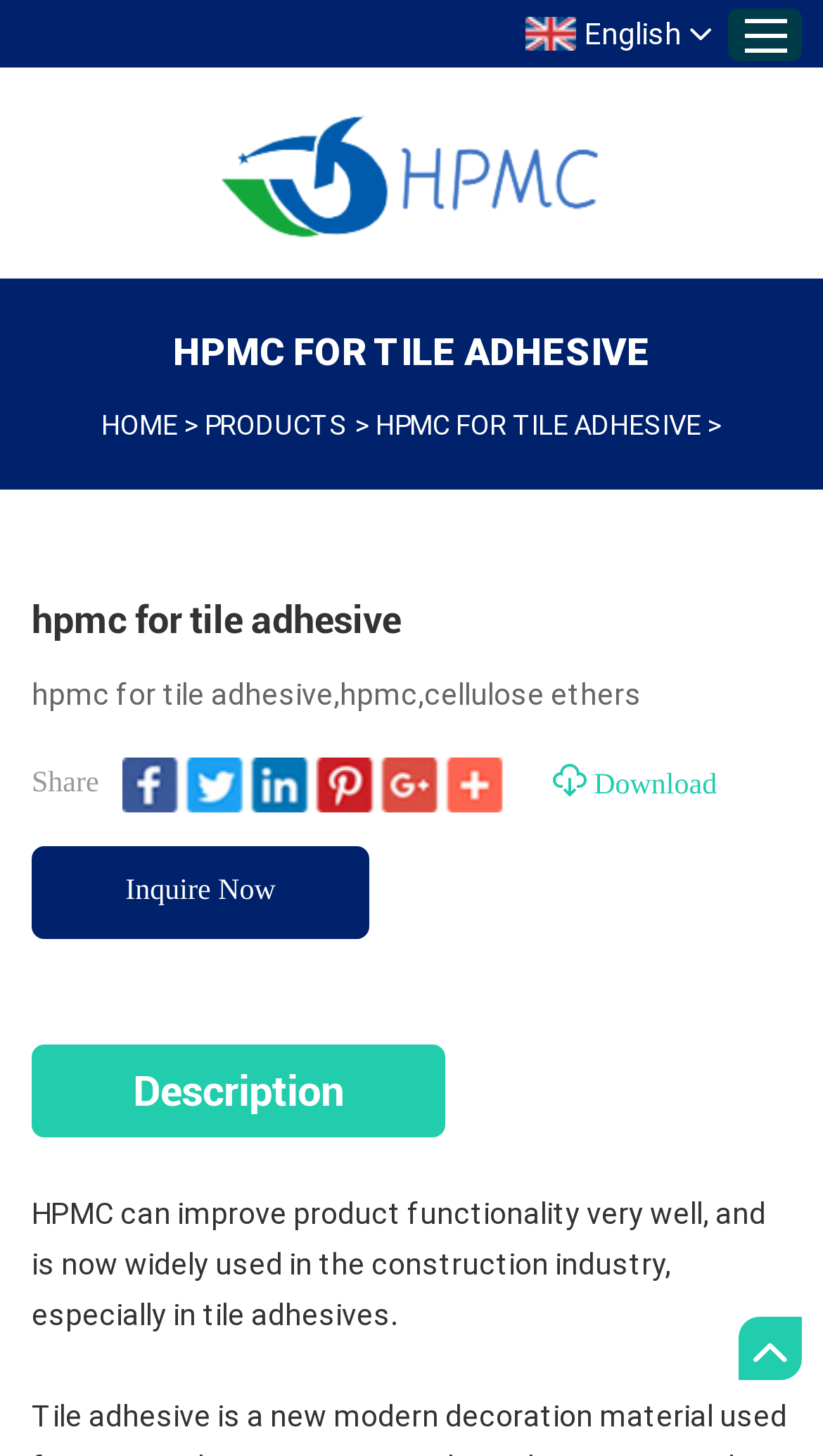Please find the bounding box coordinates of the clickable region needed to complete the following instruction: "learn about mentholcreme gegen schmerzen". The bounding box coordinates must consist of four float numbers between 0 and 1, i.e., [left, top, right, bottom].

None